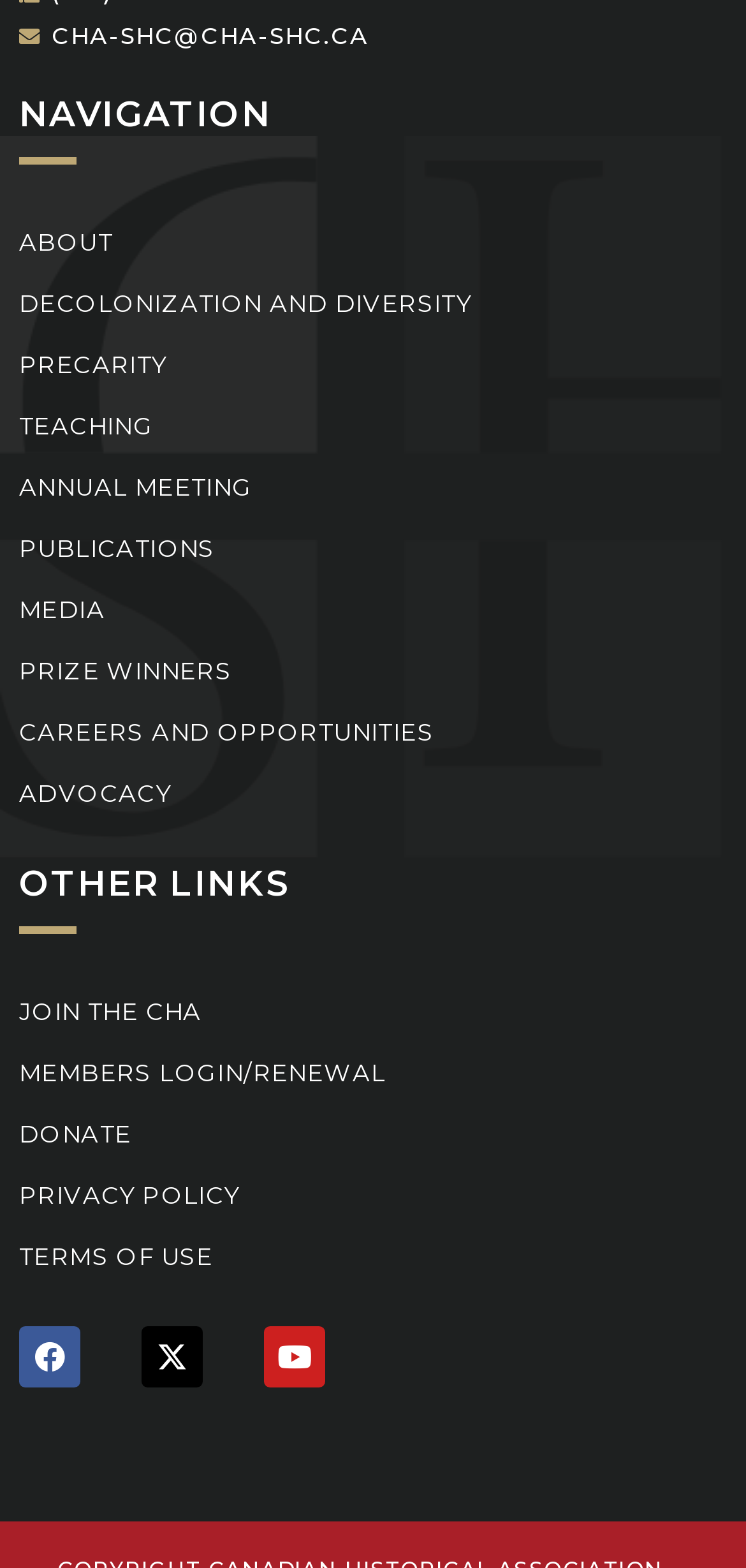What is the last link in the other links section?
Using the screenshot, give a one-word or short phrase answer.

TERMS OF USE